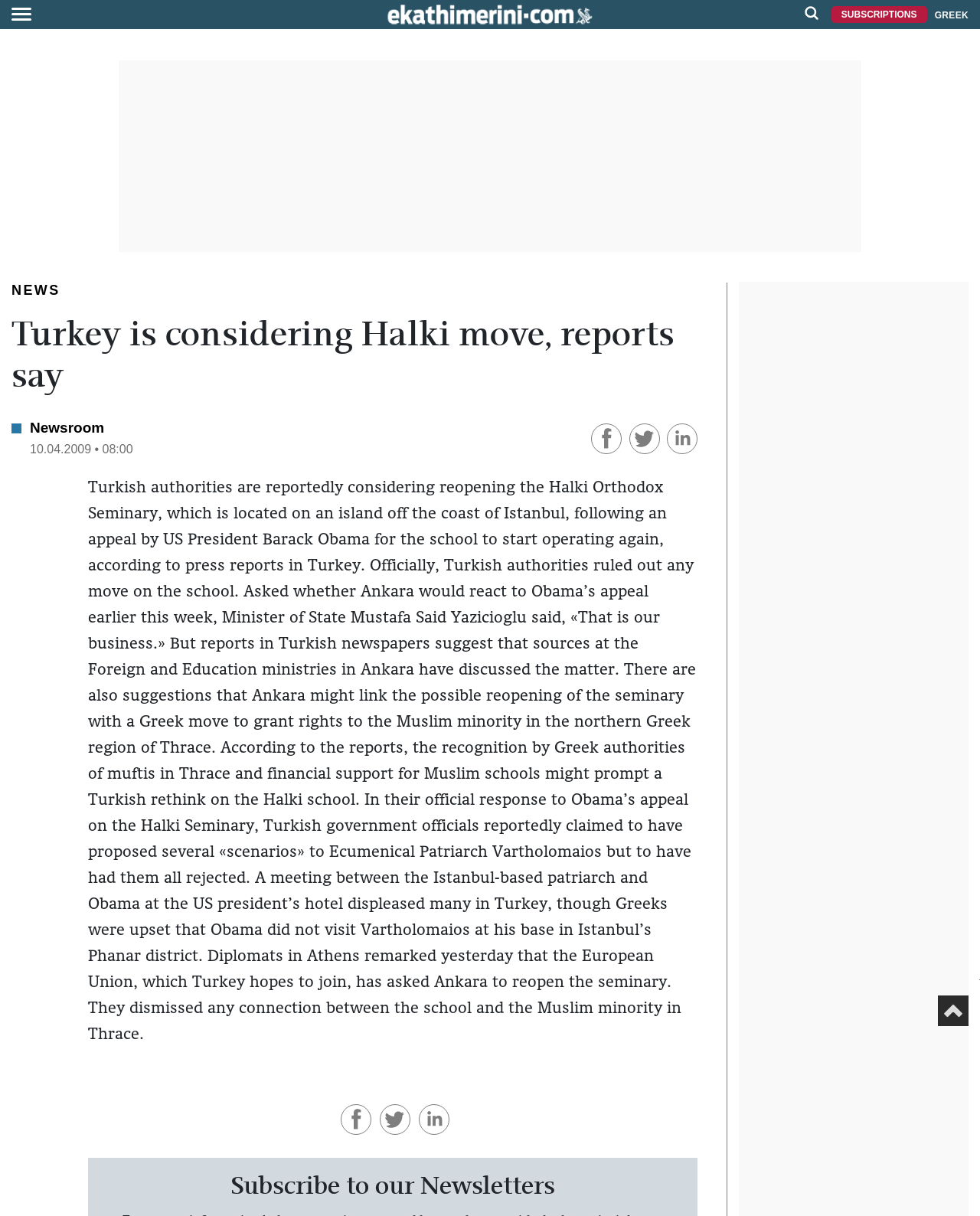Predict the bounding box coordinates for the UI element described as: "aria-label="Κοινοποίηση στο facebook"". The coordinates should be four float numbers between 0 and 1, presented as [left, top, right, bottom].

[0.603, 0.353, 0.638, 0.364]